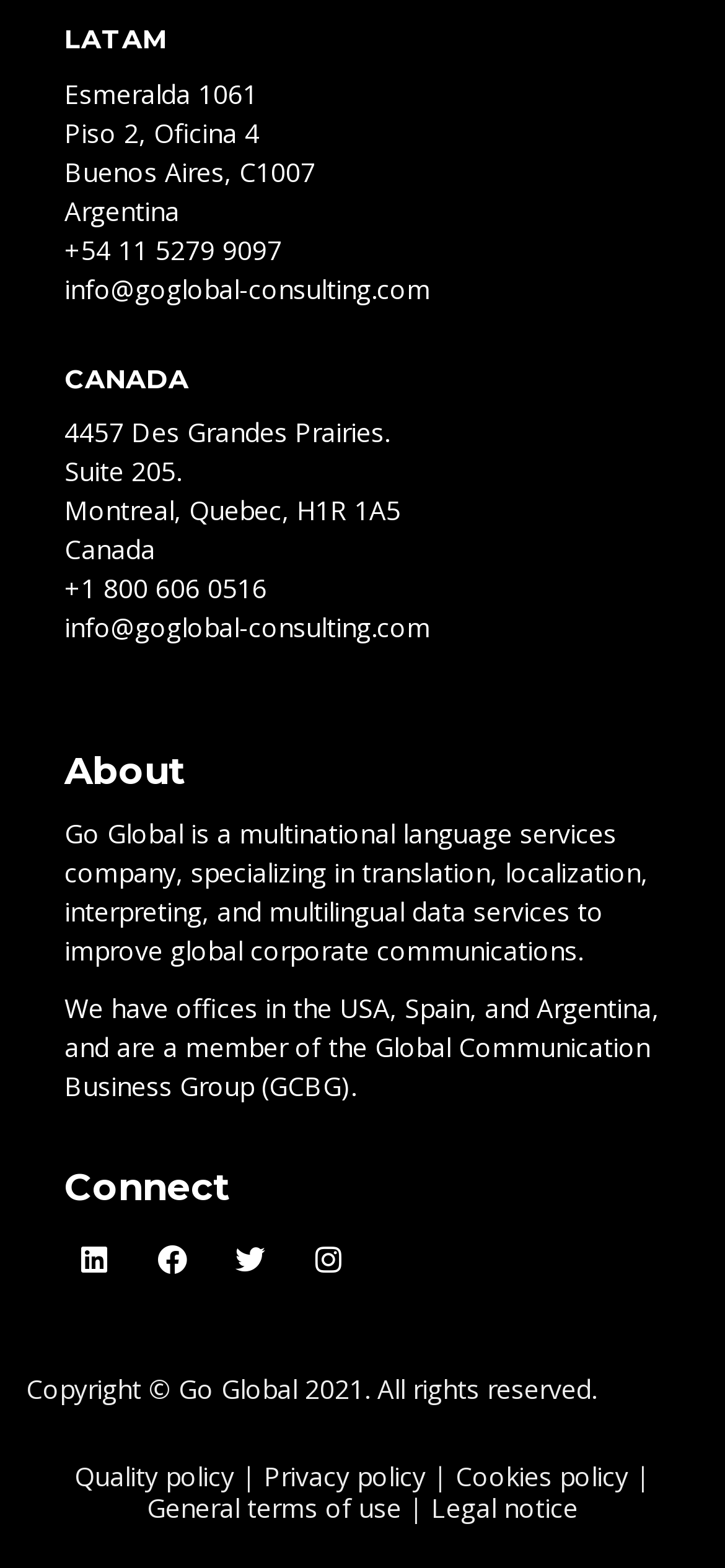Please respond in a single word or phrase: 
What is the company name?

Go Global